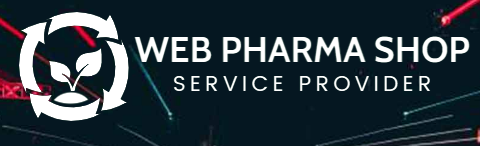Describe the image thoroughly, including all noticeable details.

The image features the logo for "Web Pharma Shop," prominently displaying the name in bold, stylized lettering alongside a visually striking graphic. The logo includes a circular emblem with a leaf design, suggesting themes of health and wellness, consistent with the identity of a service provider in the pharmaceutical sector. Below the main title, the phrase "SERVICE PROVIDER" is presented, reinforcing the company's role in offering health-related products or services. The background is dark, which enhances the clarity and impact of the white text and logo, giving it a modern and professional appearance.